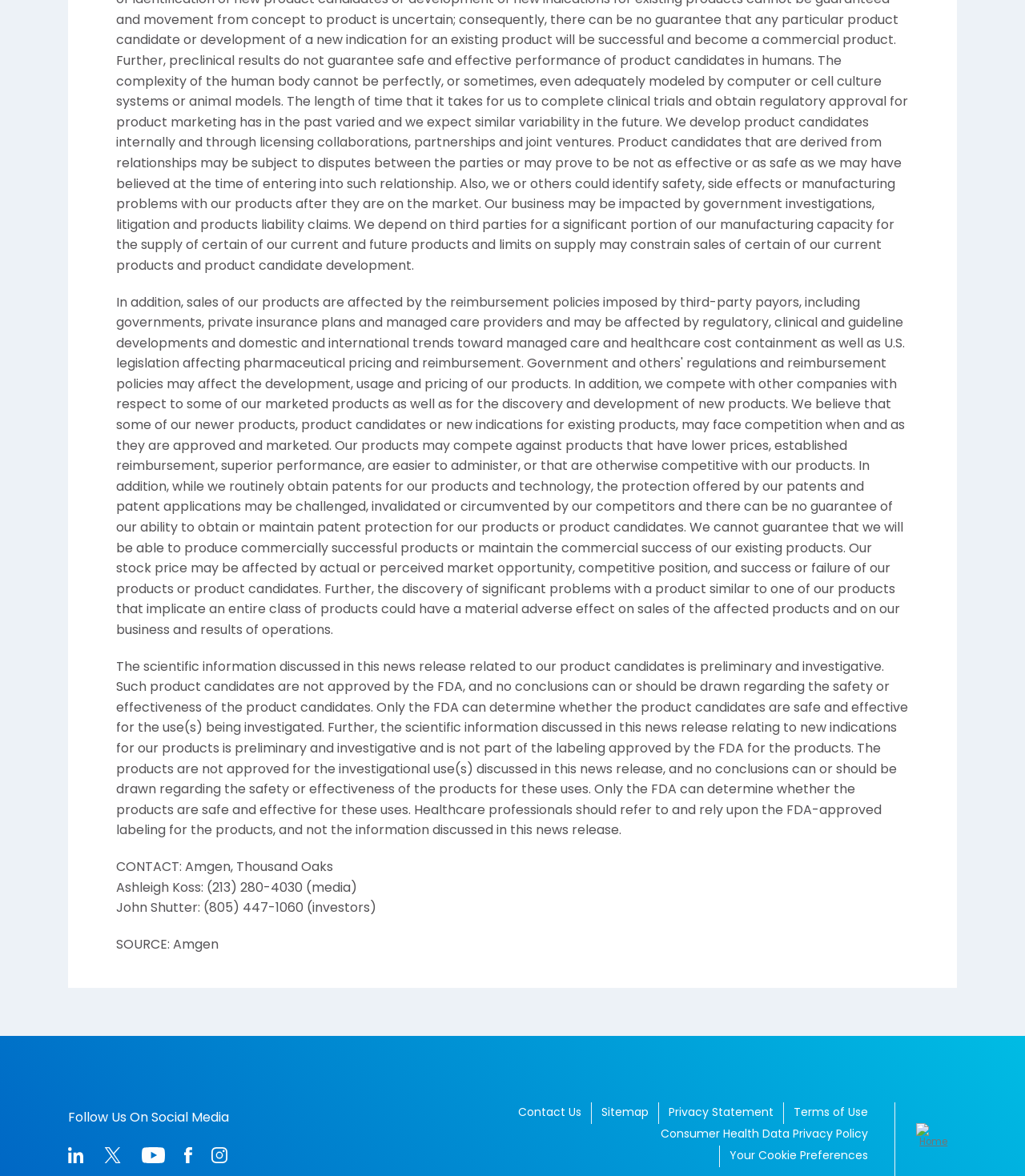Please determine the bounding box coordinates of the clickable area required to carry out the following instruction: "Check Privacy Statement". The coordinates must be four float numbers between 0 and 1, represented as [left, top, right, bottom].

[0.642, 0.938, 0.755, 0.956]